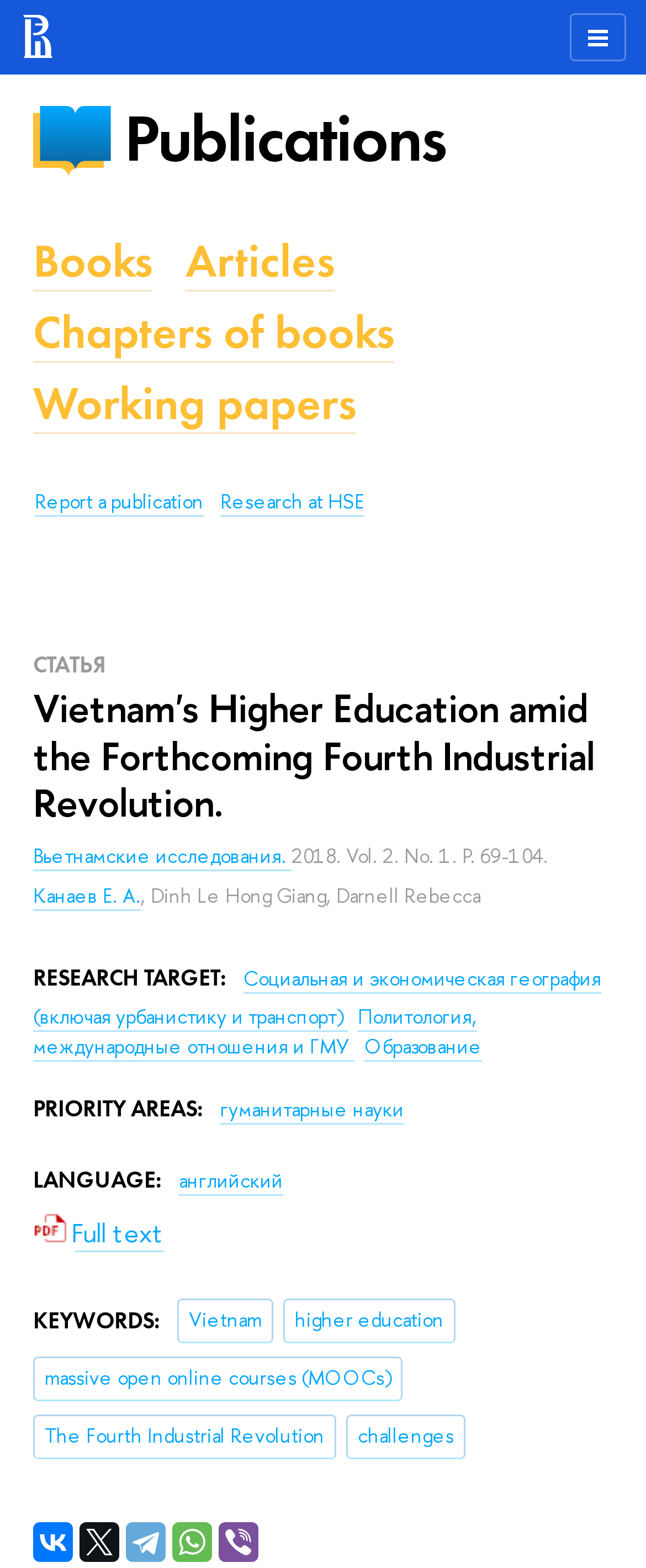Use a single word or phrase to answer the following:
How many links are there on this webpage?

21